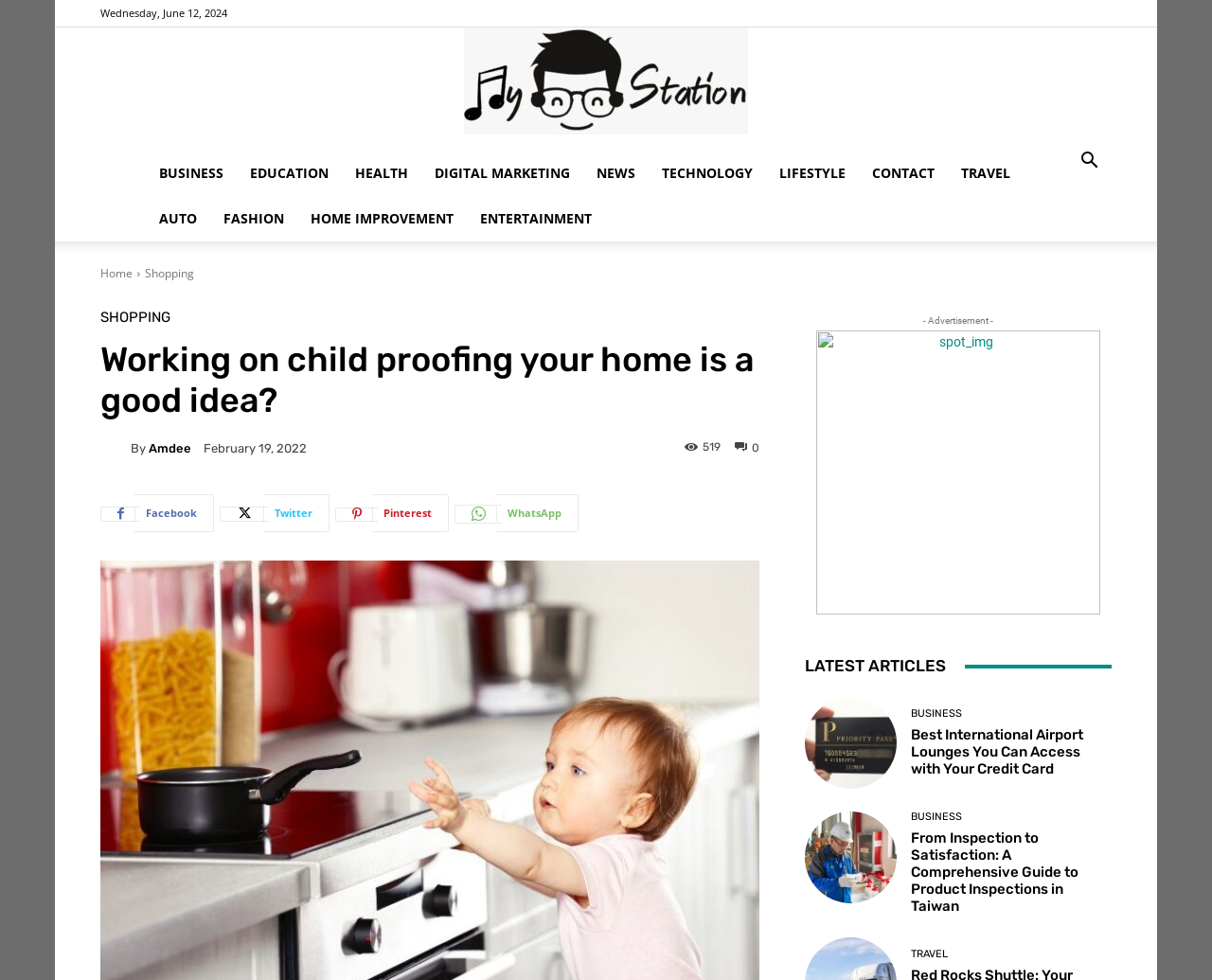Provide a thorough description of the webpage's content and layout.

This webpage appears to be a blog or news website, with a focus on various topics such as business, education, health, and lifestyle. At the top of the page, there is a header section with a title "Working on child proofing your home is a good idea? - My Mood Station" and a navigation menu with links to different categories like business, education, health, and more.

Below the header, there is a section with a date "Wednesday, June 12, 2024" and a link to "My Mood Station". This is followed by a row of links to various categories, including business, education, health, and more.

The main content of the page is divided into two columns. The left column has a heading "Working on child proofing your home is a good idea?" and an article with text that discusses the importance of childproofing one's home. The article is accompanied by an image of a person, likely the author, Amdee.

The right column has a section with social media links to Facebook, Twitter, Pinterest, and WhatsApp. Below this, there is an advertisement section with an image and a heading "LATEST ARTICLES". This section features three article links with headings and summaries, including "Best International Airport Lounges You Can Access with Your Credit Card" and "From Inspection to Satisfaction: A Comprehensive Guide to Product Inspections in Taiwan". Each article link has a category label, such as "BUSINESS" or "TRAVEL", indicating the topic of the article.

Overall, the webpage has a clean and organized layout, with clear headings and concise text. The use of images and social media links adds visual interest and encourages engagement.